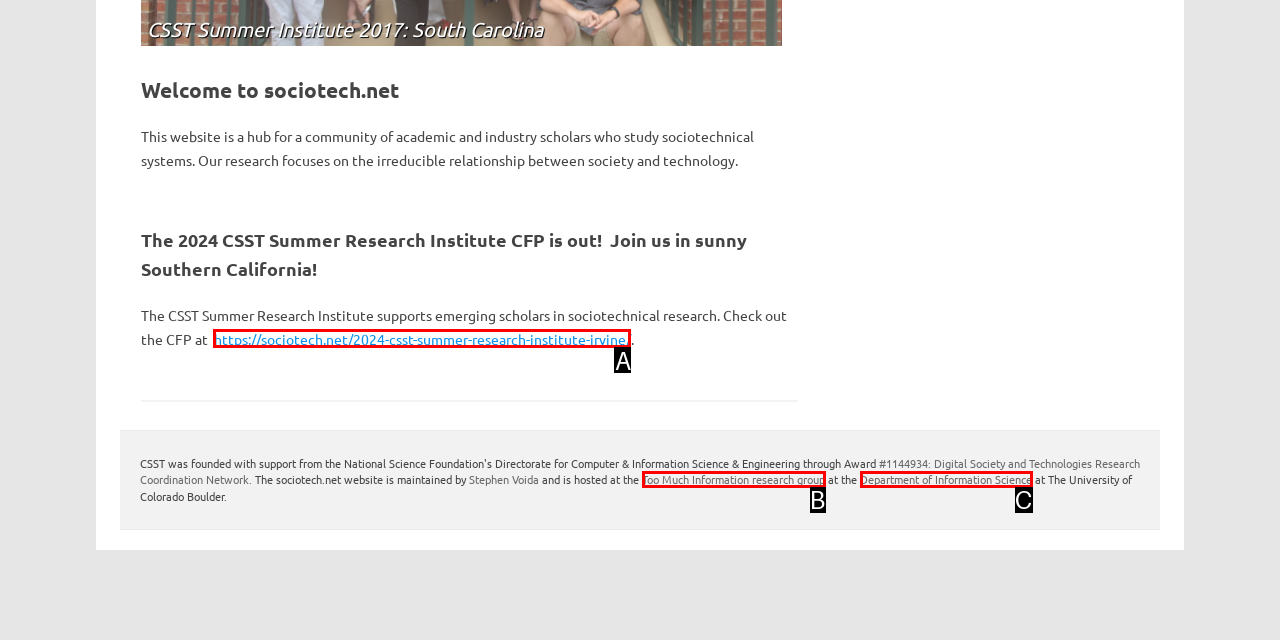Determine the option that aligns with this description: Too Much Information research group
Reply with the option's letter directly.

B